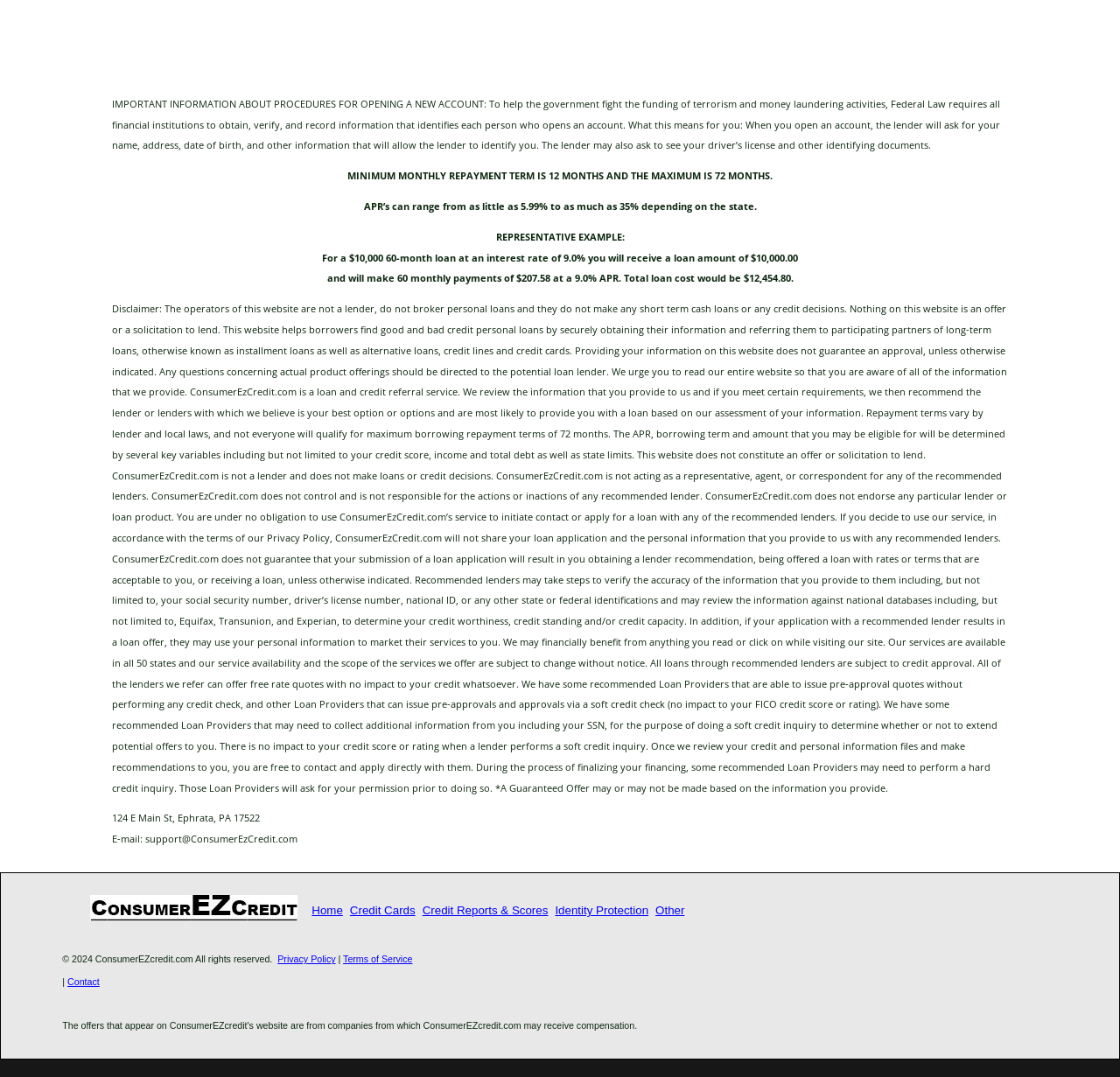What is the range of APRs?
Carefully analyze the image and provide a thorough answer to the question.

I found this information in the third StaticText element, which states 'APR’s can range from as little as 5.99% to as much as 35% depending on the state.'